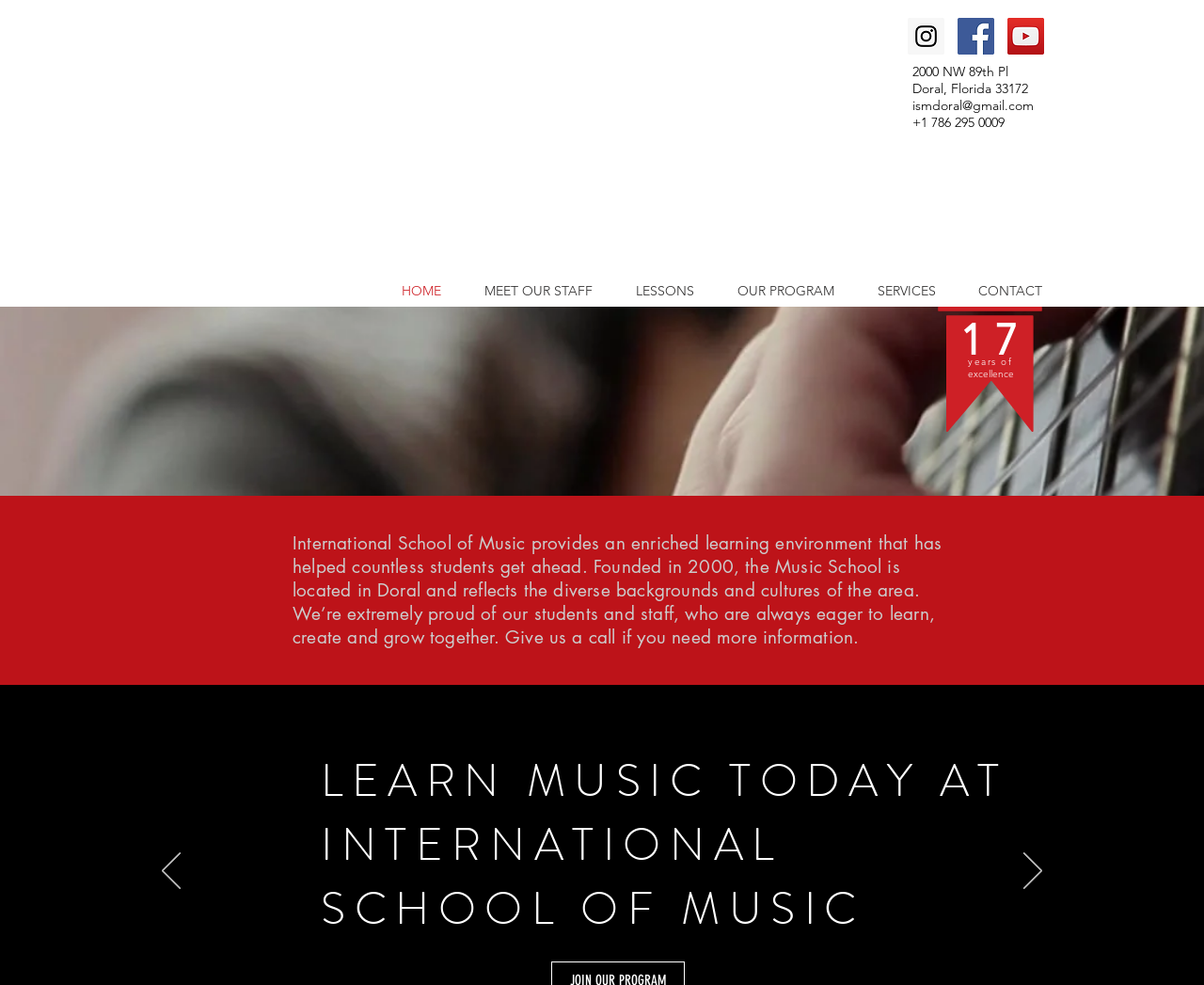Show the bounding box coordinates of the region that should be clicked to follow the instruction: "Click the Facebook Social Icon."

[0.795, 0.018, 0.826, 0.055]